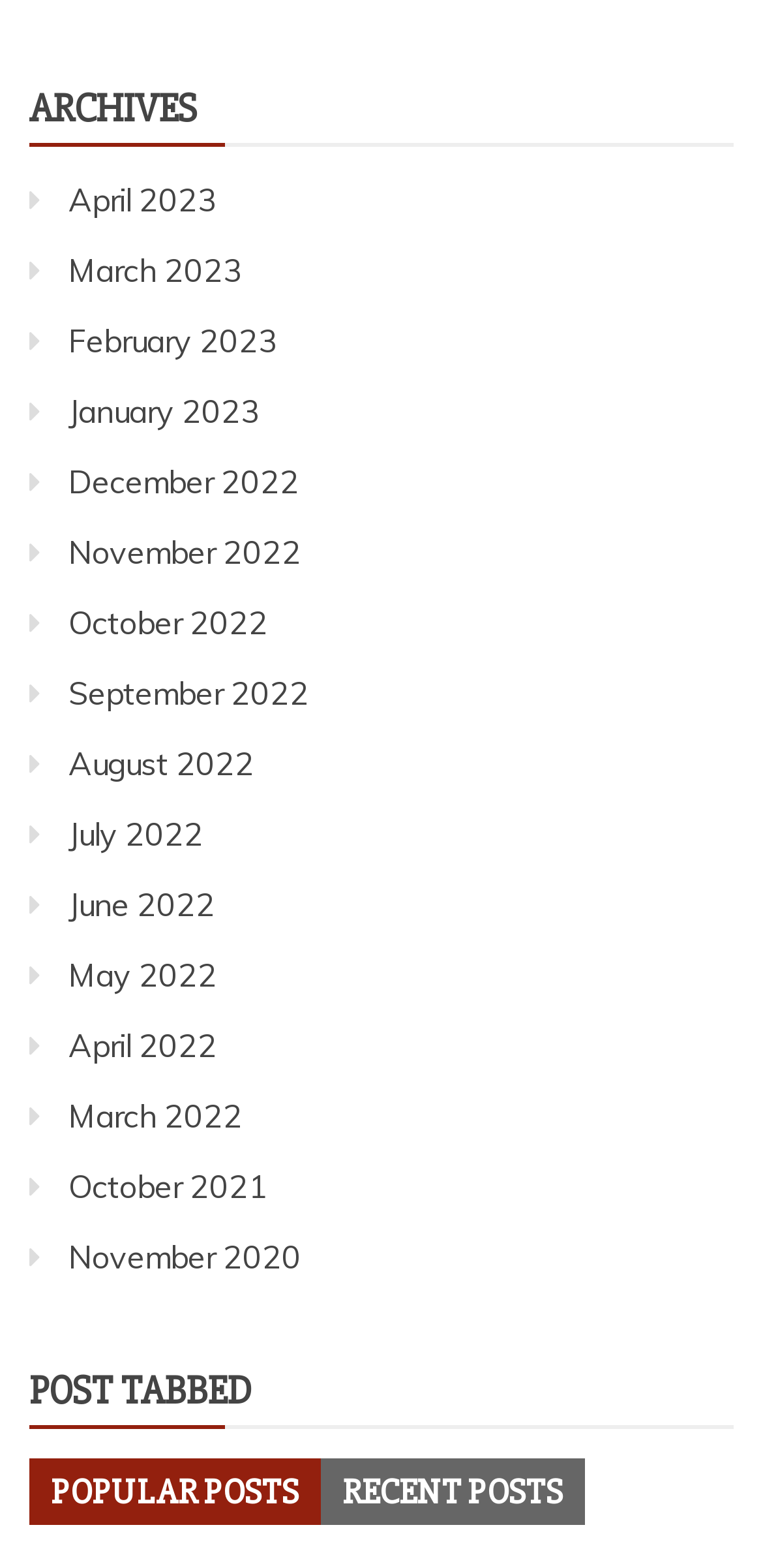Find and indicate the bounding box coordinates of the region you should select to follow the given instruction: "view recent posts".

[0.449, 0.938, 0.738, 0.966]